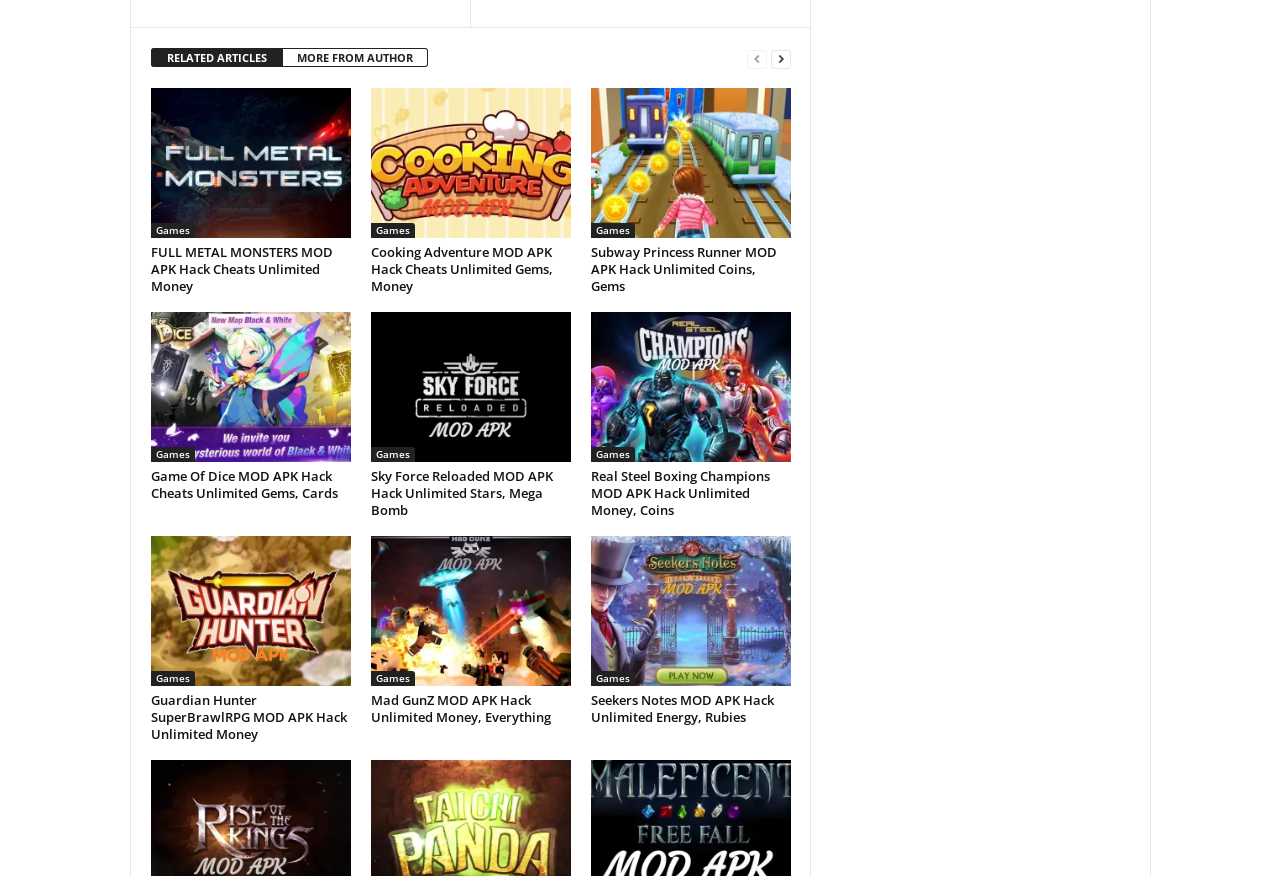Show me the bounding box coordinates of the clickable region to achieve the task as per the instruction: "Check out Game Of Dice MOD APK".

[0.118, 0.357, 0.274, 0.528]